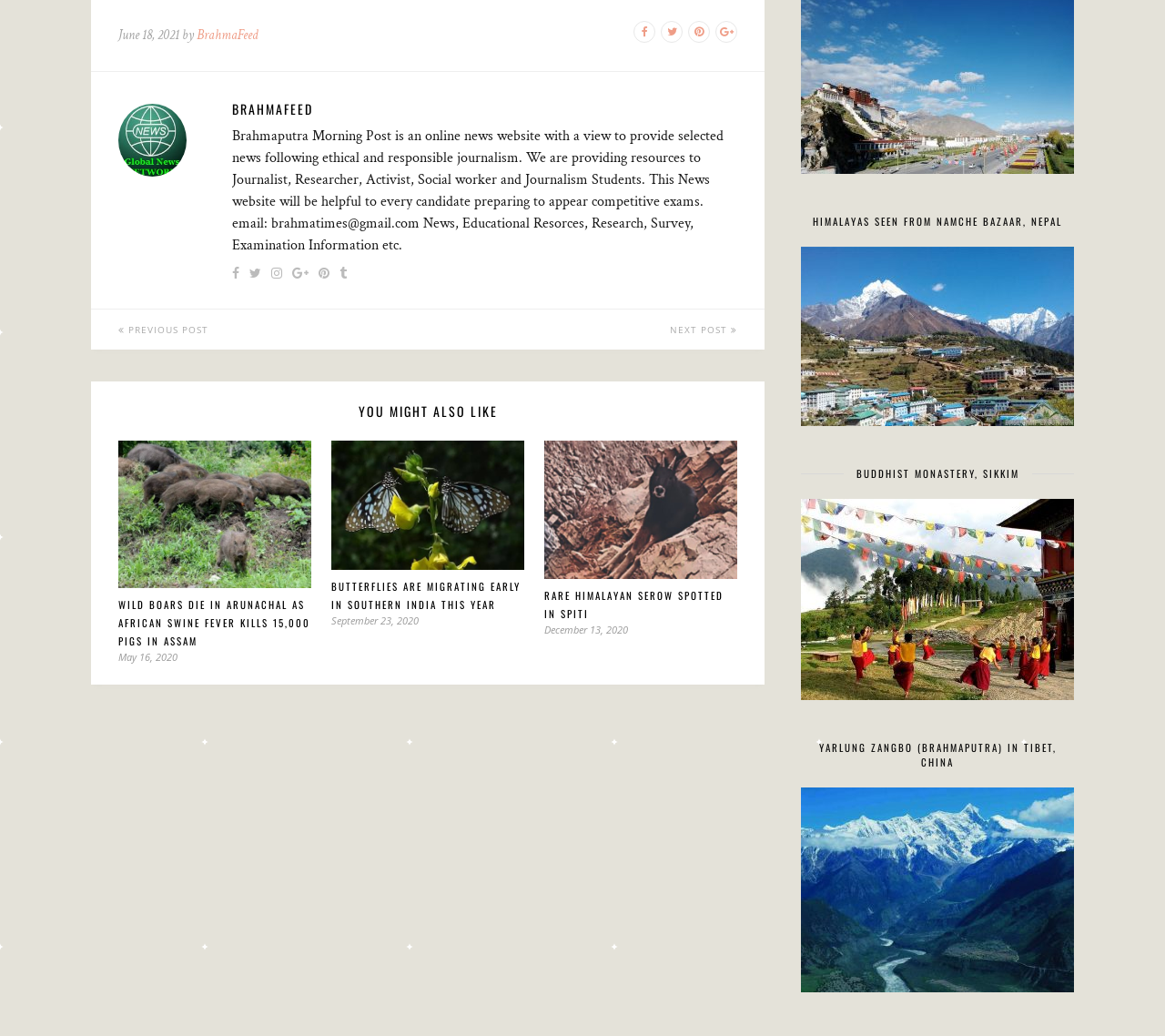Respond with a single word or short phrase to the following question: 
What is the email address provided for contact?

brahmatimes@gmail.com